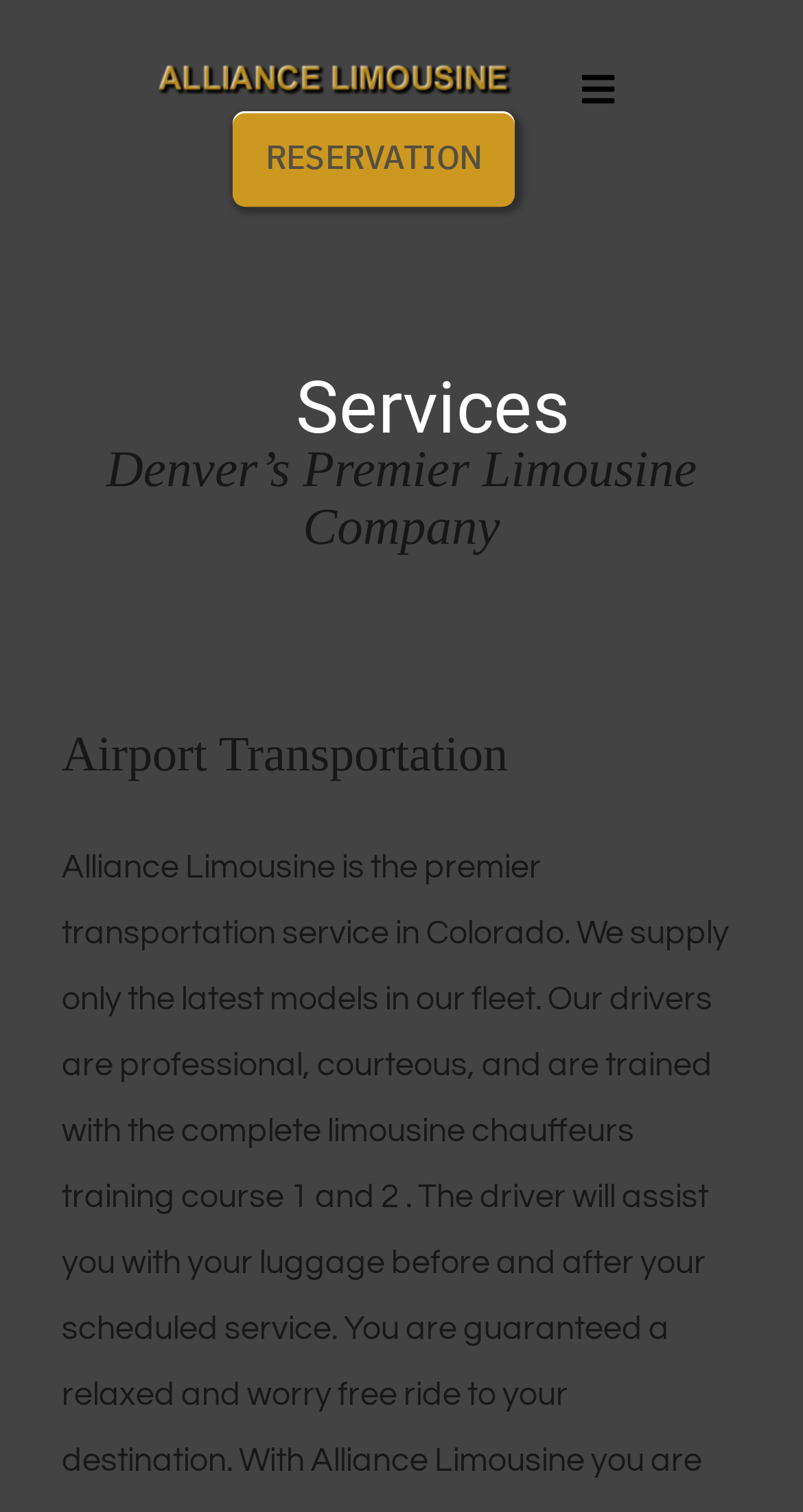Locate the bounding box coordinates for the element described below: "Go to Top". The coordinates must be four float values between 0 and 1, formatted as [left, top, right, bottom].

[0.695, 0.804, 0.808, 0.864]